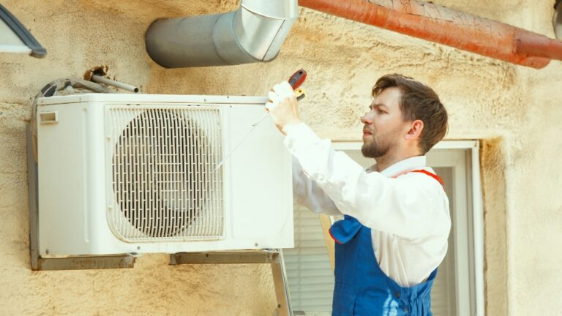What tool is the technician using?
Kindly offer a detailed explanation using the data available in the image.

The technician is focused on the task at hand, utilizing a screwdriver to conduct repairs or adjustments, as shown in the image.